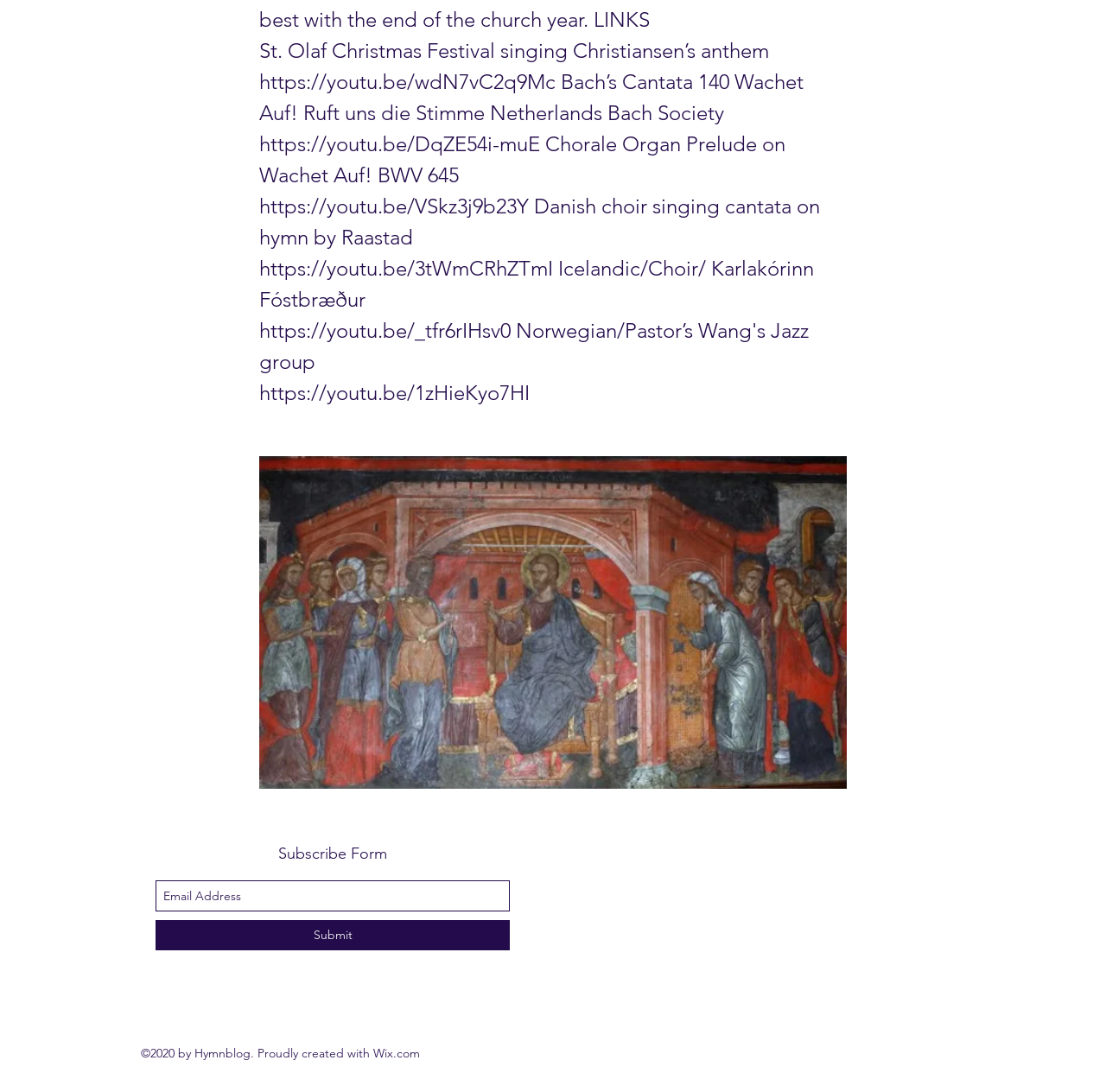Give a short answer to this question using one word or a phrase:
What is the main content of the webpage?

Hymn videos and descriptions